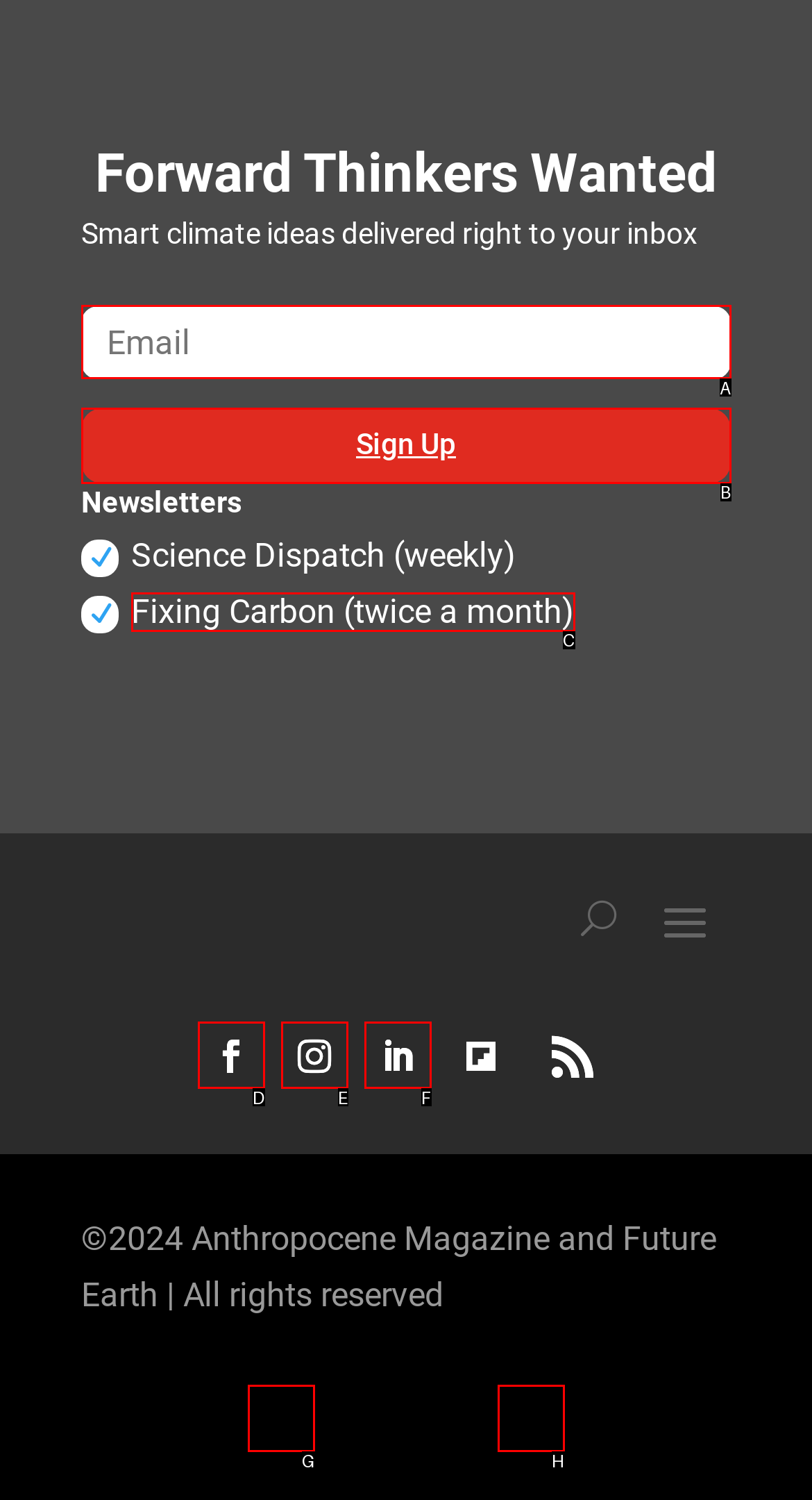Select the letter of the UI element you need to click to complete this task: Click on Fixing Carbon newsletter.

C